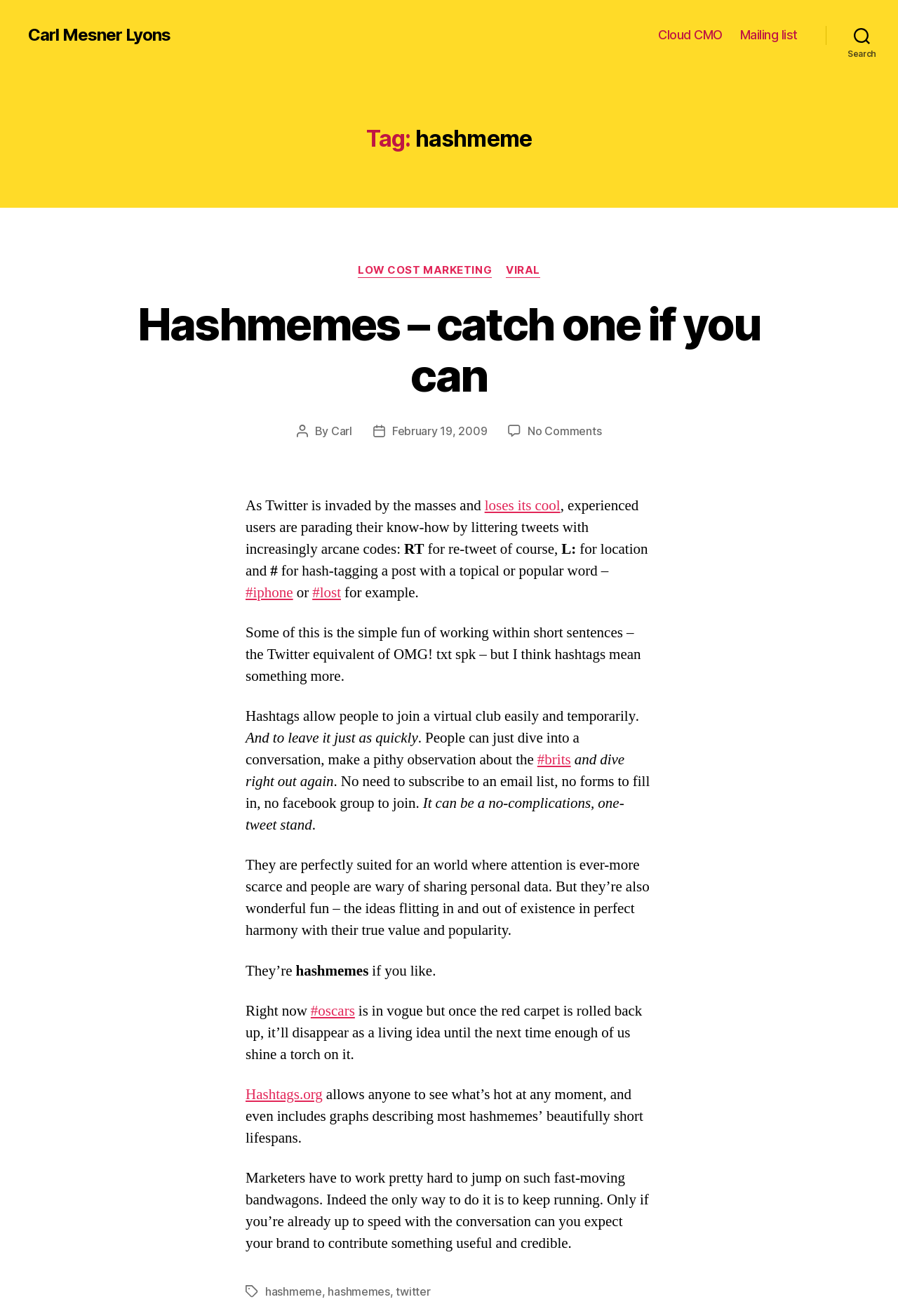What is the date of the article?
Using the image as a reference, answer with just one word or a short phrase.

February 19, 2009